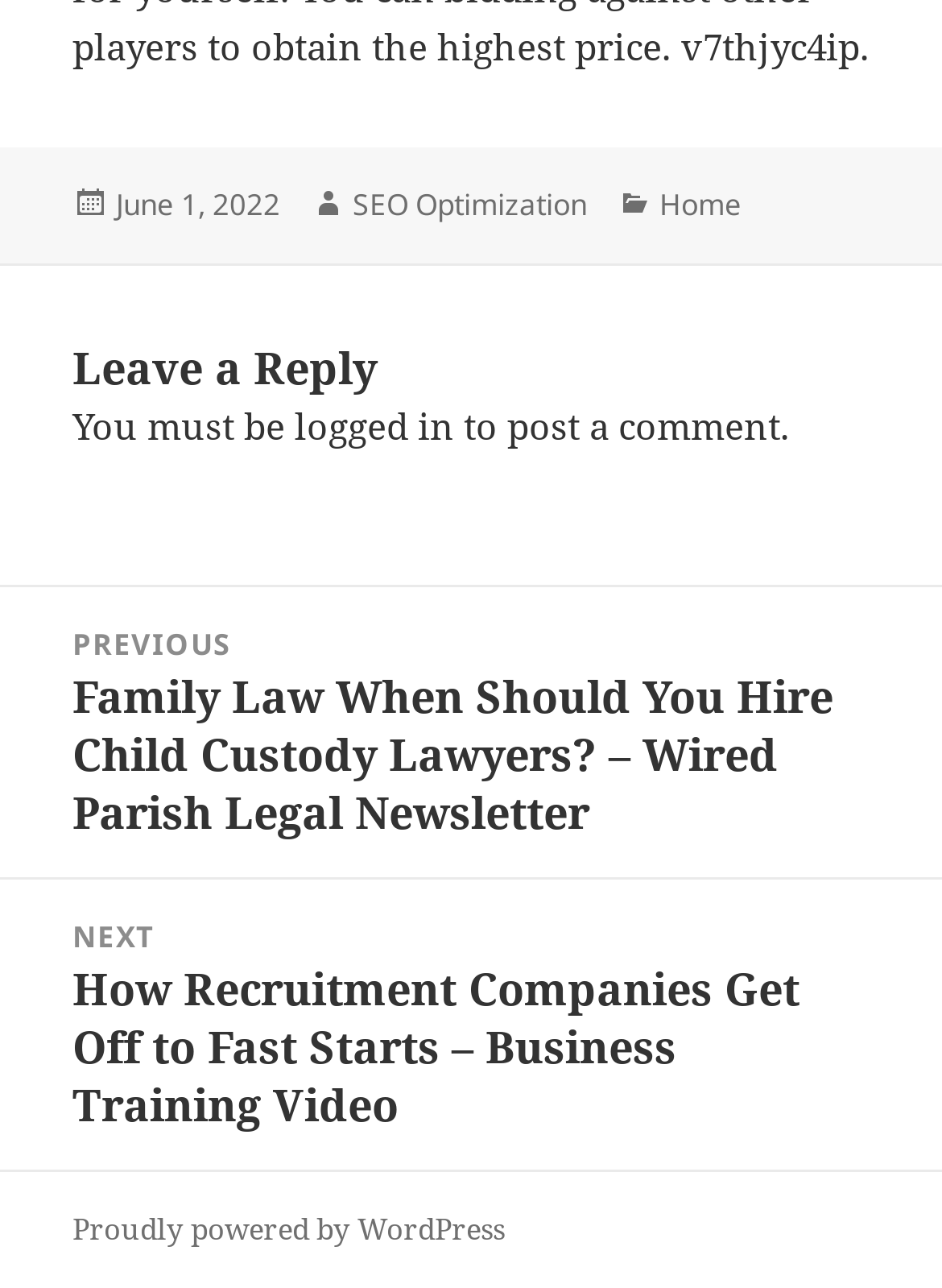Return the bounding box coordinates of the UI element that corresponds to this description: "Proudly powered by WordPress". The coordinates must be given as four float numbers in the range of 0 and 1, [left, top, right, bottom].

[0.077, 0.937, 0.536, 0.971]